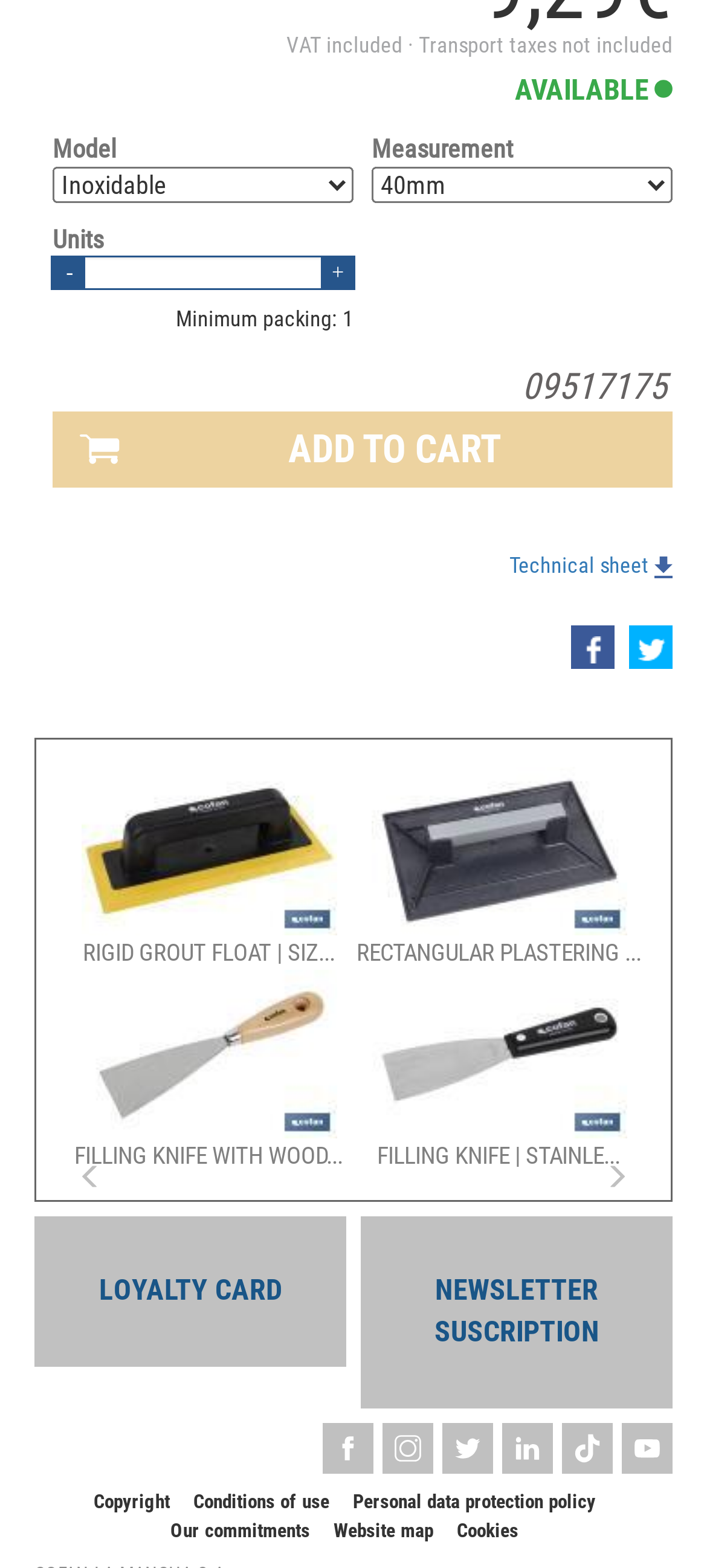Find the bounding box coordinates corresponding to the UI element with the description: "name="cantidad"". The coordinates should be formatted as [left, top, right, bottom], with values as floats between 0 and 1.

[0.121, 0.024, 0.454, 0.044]